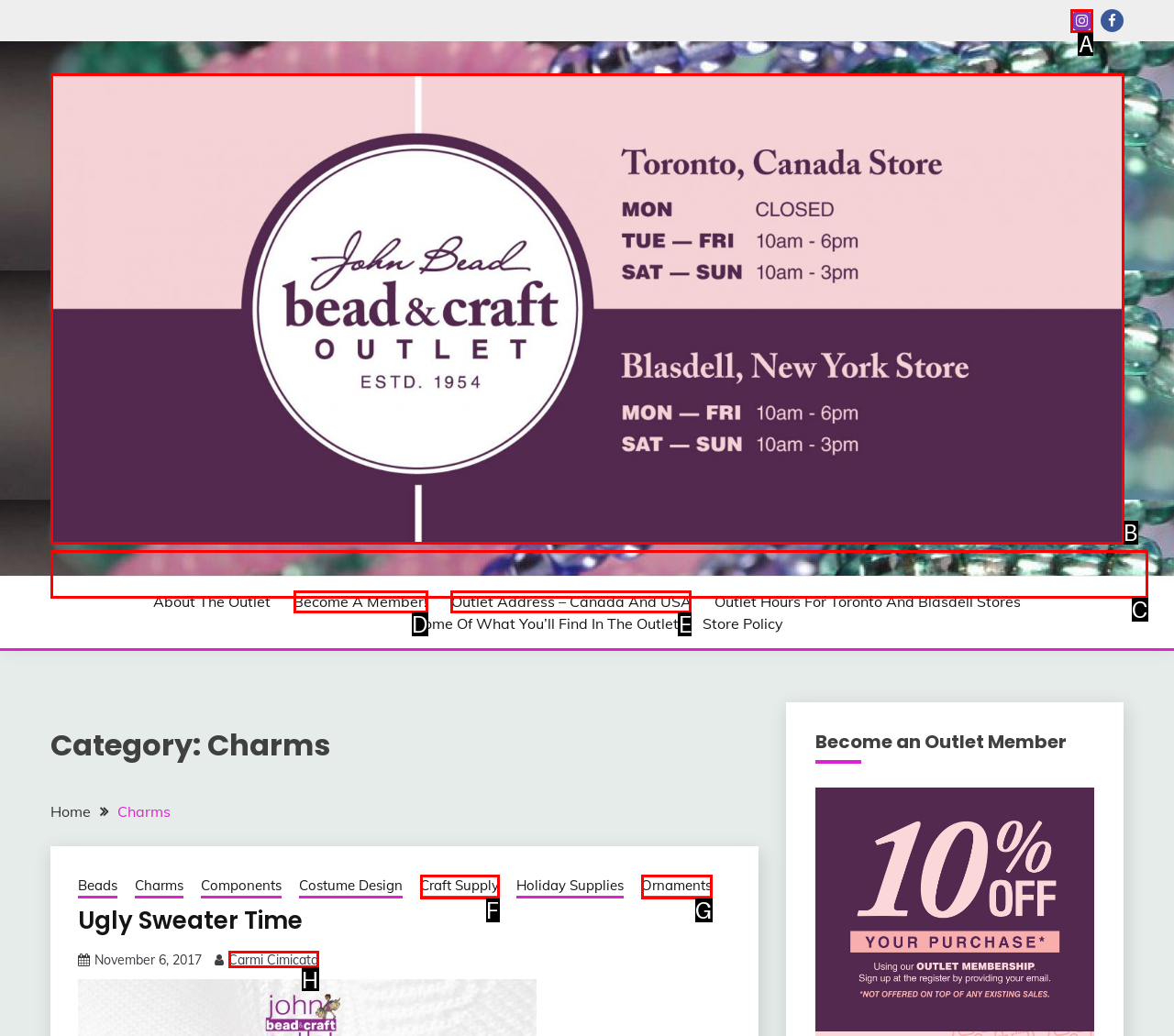Identify the correct HTML element to click to accomplish this task: Open Instagram page
Respond with the letter corresponding to the correct choice.

A